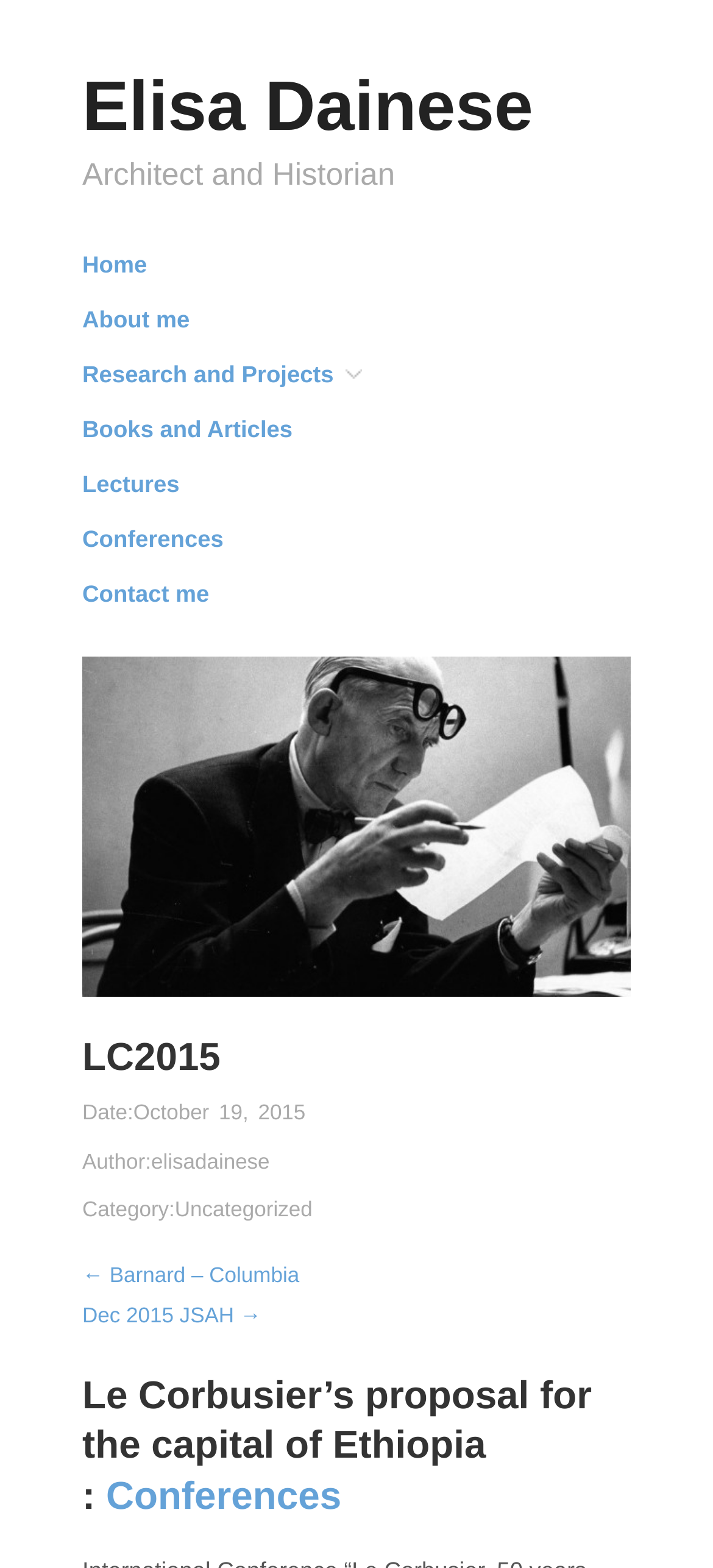Provide your answer in one word or a succinct phrase for the question: 
What is the topic of the article?

Le Corbusier’s proposal for the capital of Ethiopia